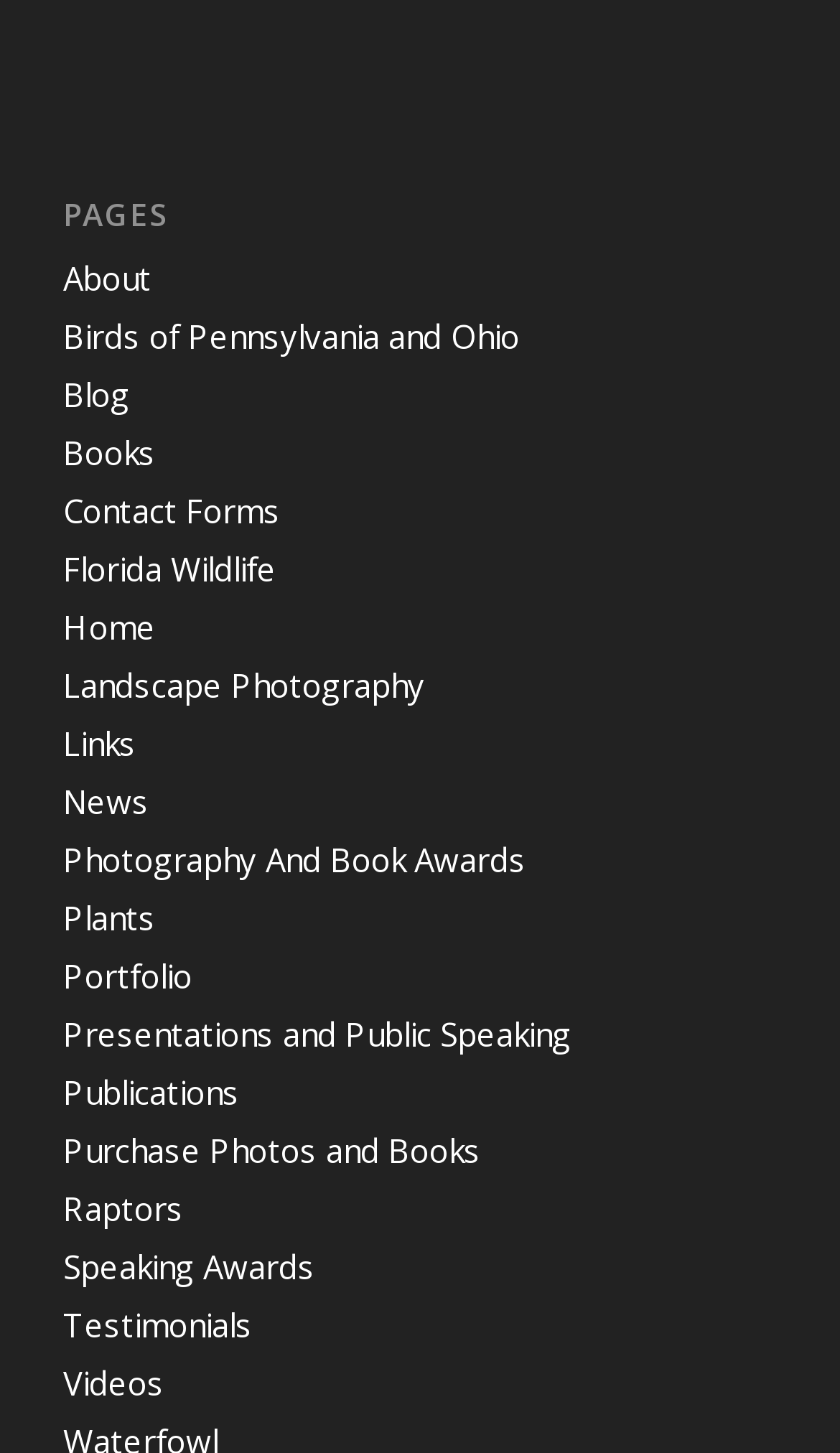Provide the bounding box coordinates for the UI element that is described as: "Birds of Pennsylvania and Ohio".

[0.075, 0.216, 0.619, 0.246]